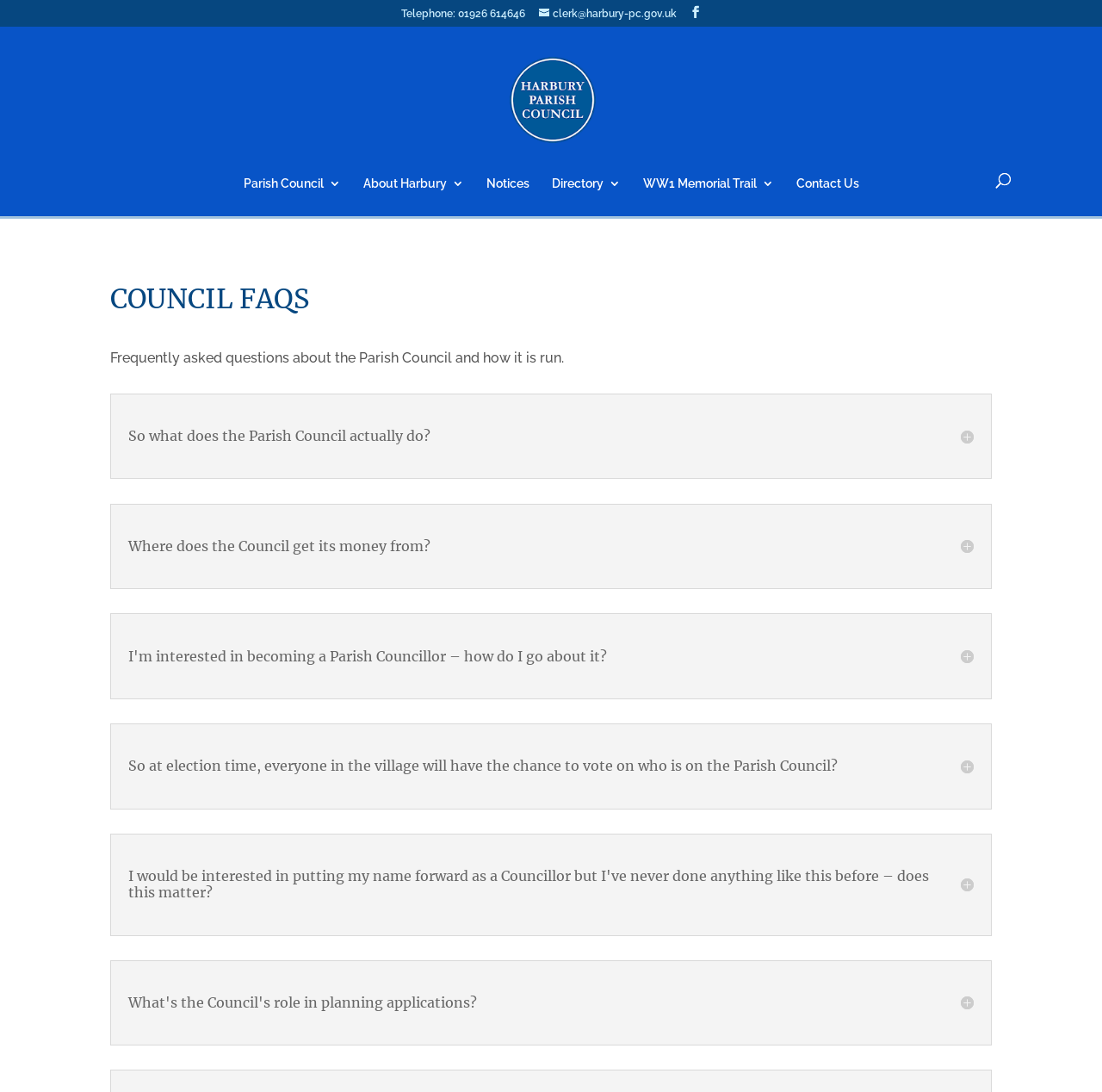Identify the bounding box coordinates of the area that should be clicked in order to complete the given instruction: "Search for something". The bounding box coordinates should be four float numbers between 0 and 1, i.e., [left, top, right, bottom].

[0.157, 0.024, 0.877, 0.025]